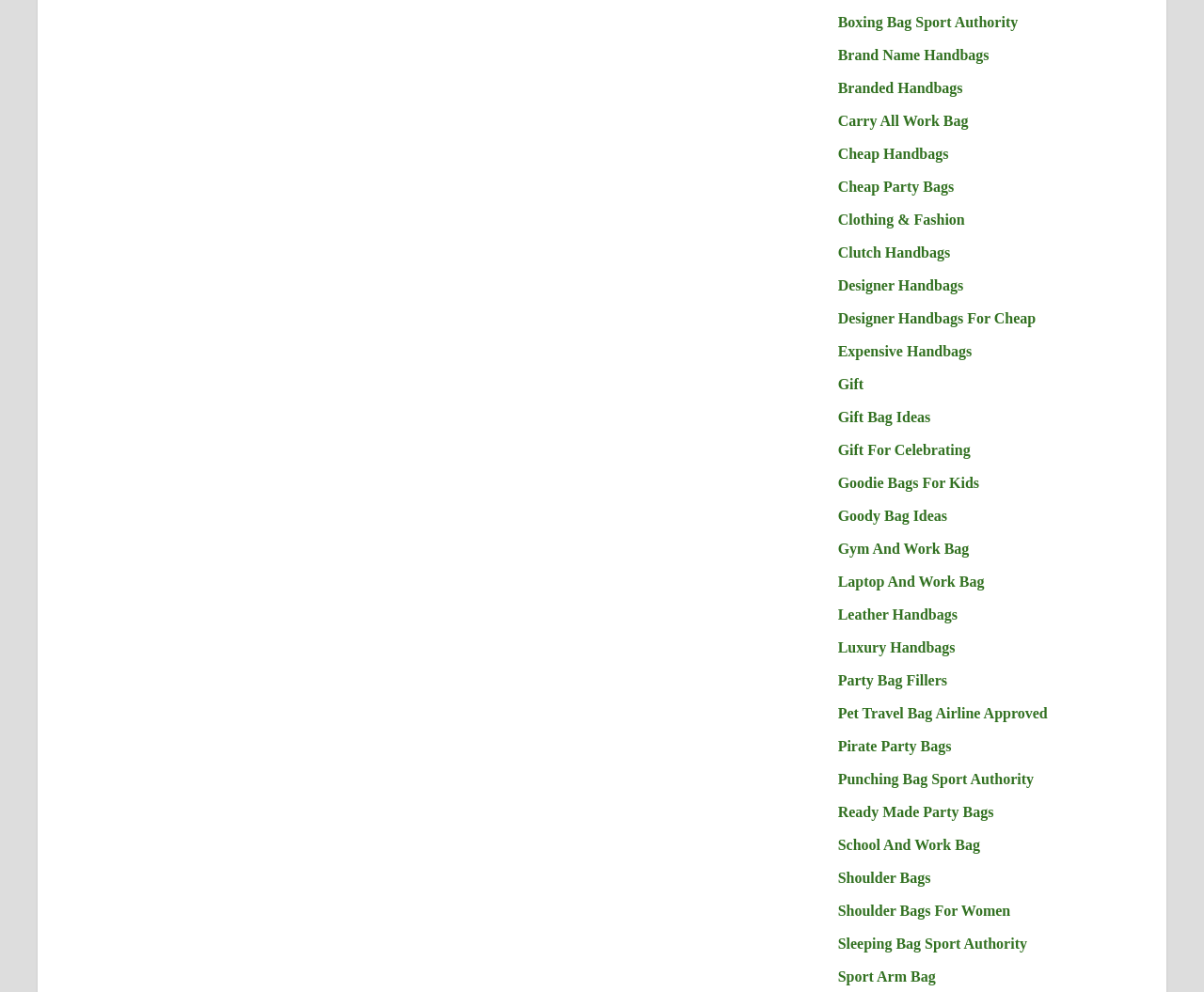Locate the bounding box coordinates of the item that should be clicked to fulfill the instruction: "Click on Boxing Bag Sport Authority".

[0.696, 0.014, 0.845, 0.03]